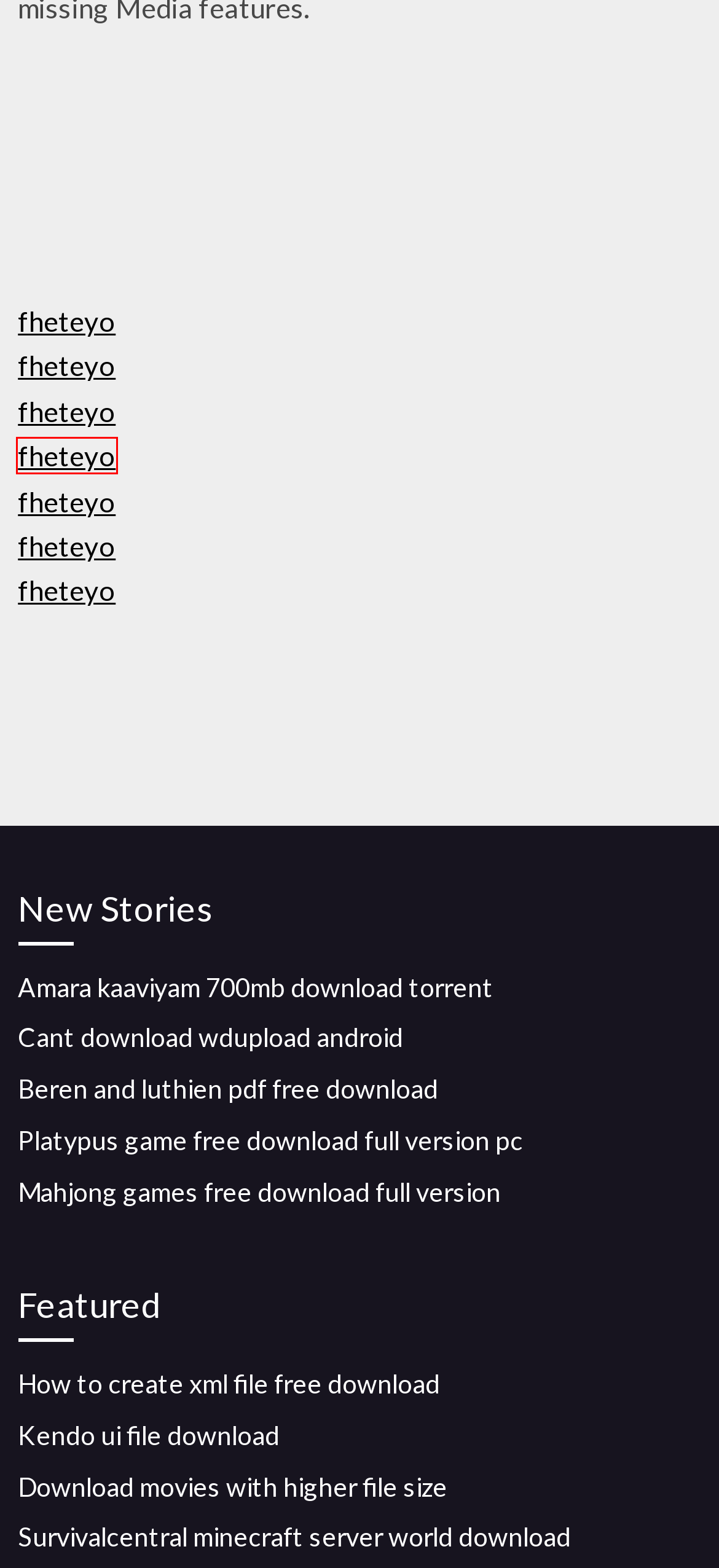Analyze the screenshot of a webpage that features a red rectangle bounding box. Pick the webpage description that best matches the new webpage you would see after clicking on the element within the red bounding box. Here are the candidates:
A. Beren and luthien pdf free download (2020)
B. Survivalcentral minecraft server world download (2020)
C. Cant download wdupload android (2020)
D. Kendo ui file download (2020)
E. How to create xml file free download (2020)
F. Herramienta jailbreak ios 10.3.2 descargar windows 10 [2020]
G. Download movies with higher file size (2020)
H. Download amd driver radeon hd7450 (2020)

H